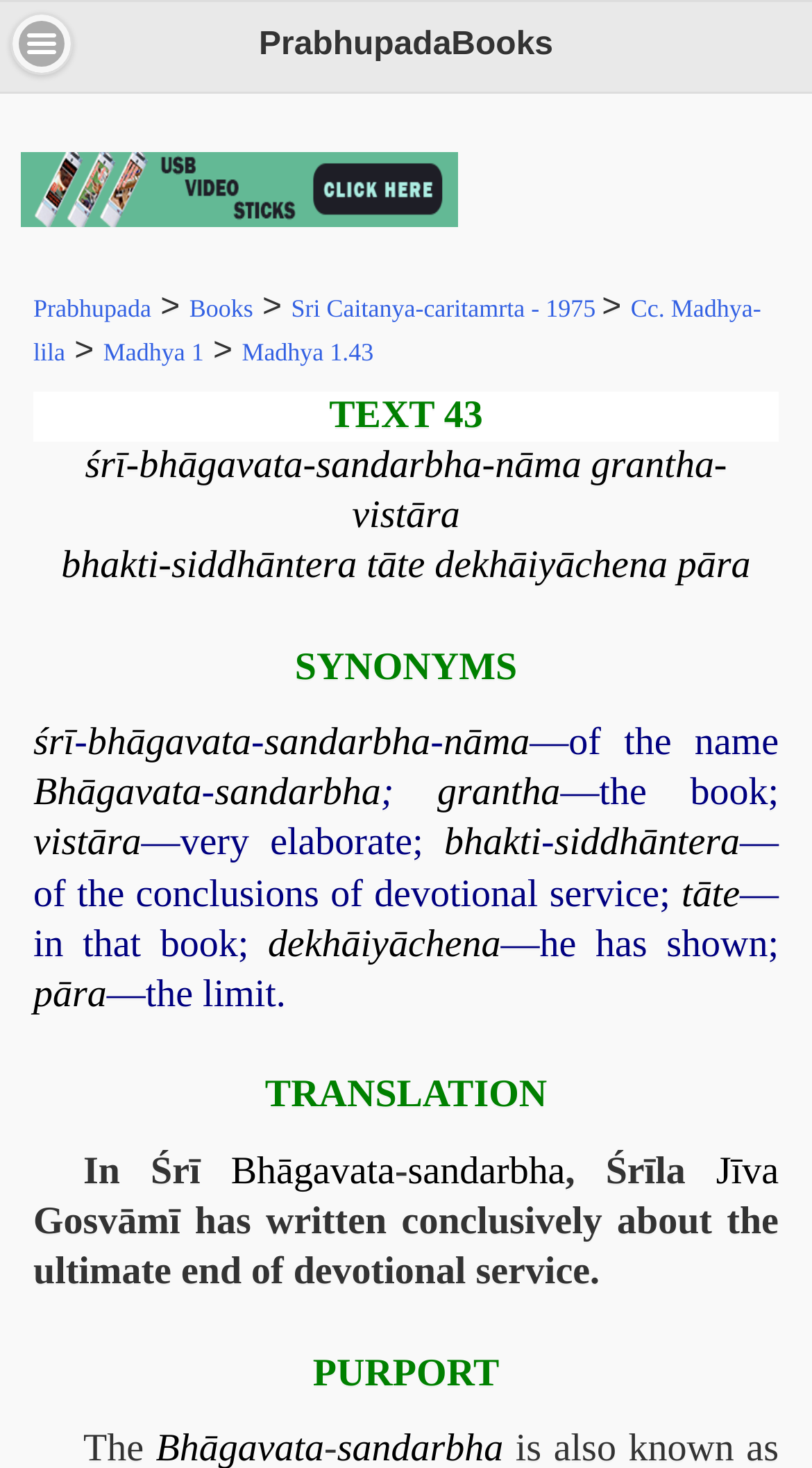Specify the bounding box coordinates of the region I need to click to perform the following instruction: "Go to 'Prabhupada' page". The coordinates must be four float numbers in the range of 0 to 1, i.e., [left, top, right, bottom].

[0.041, 0.2, 0.186, 0.22]